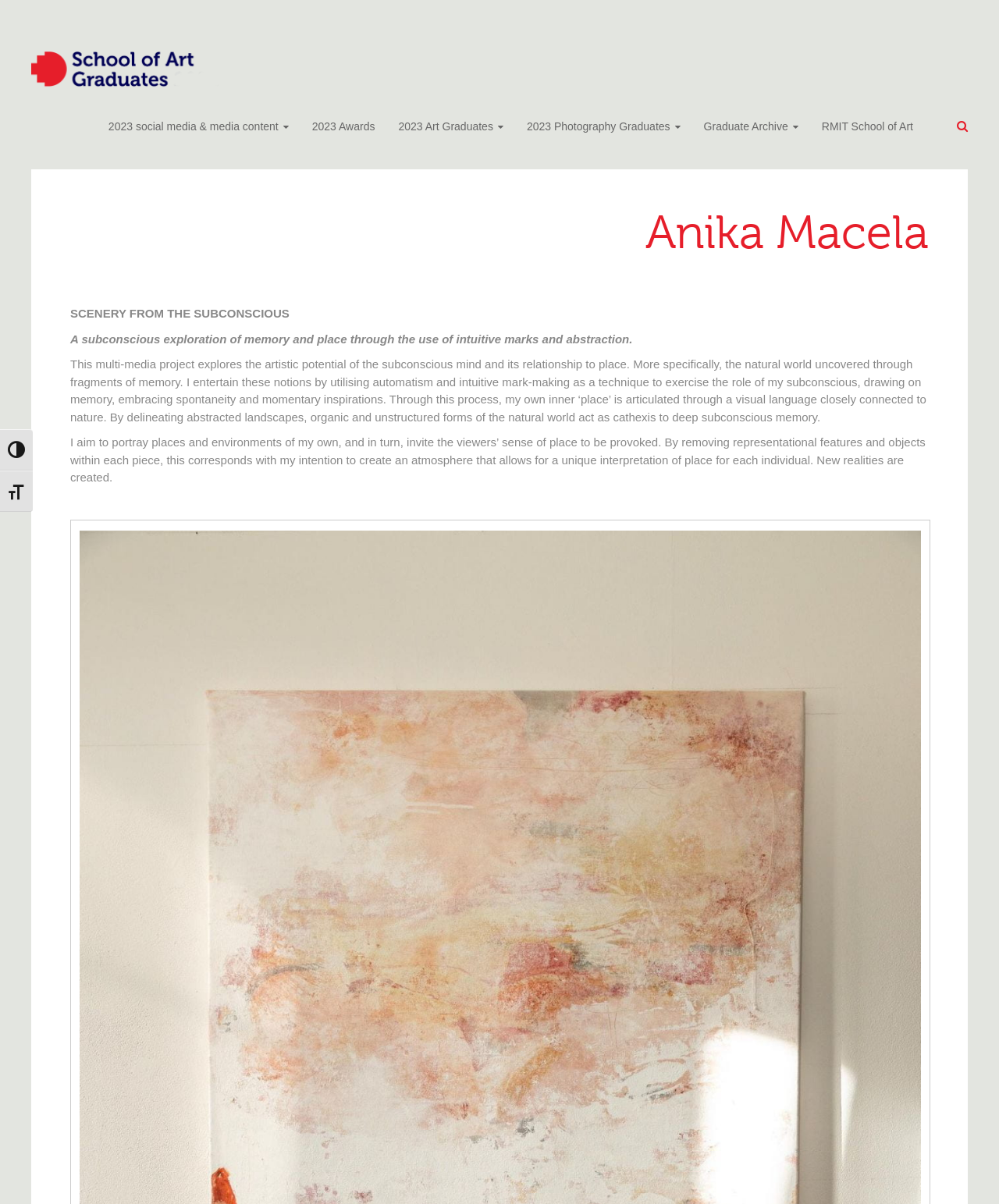Please identify the coordinates of the bounding box for the clickable region that will accomplish this instruction: "Toggle Font size".

[0.0, 0.391, 0.033, 0.425]